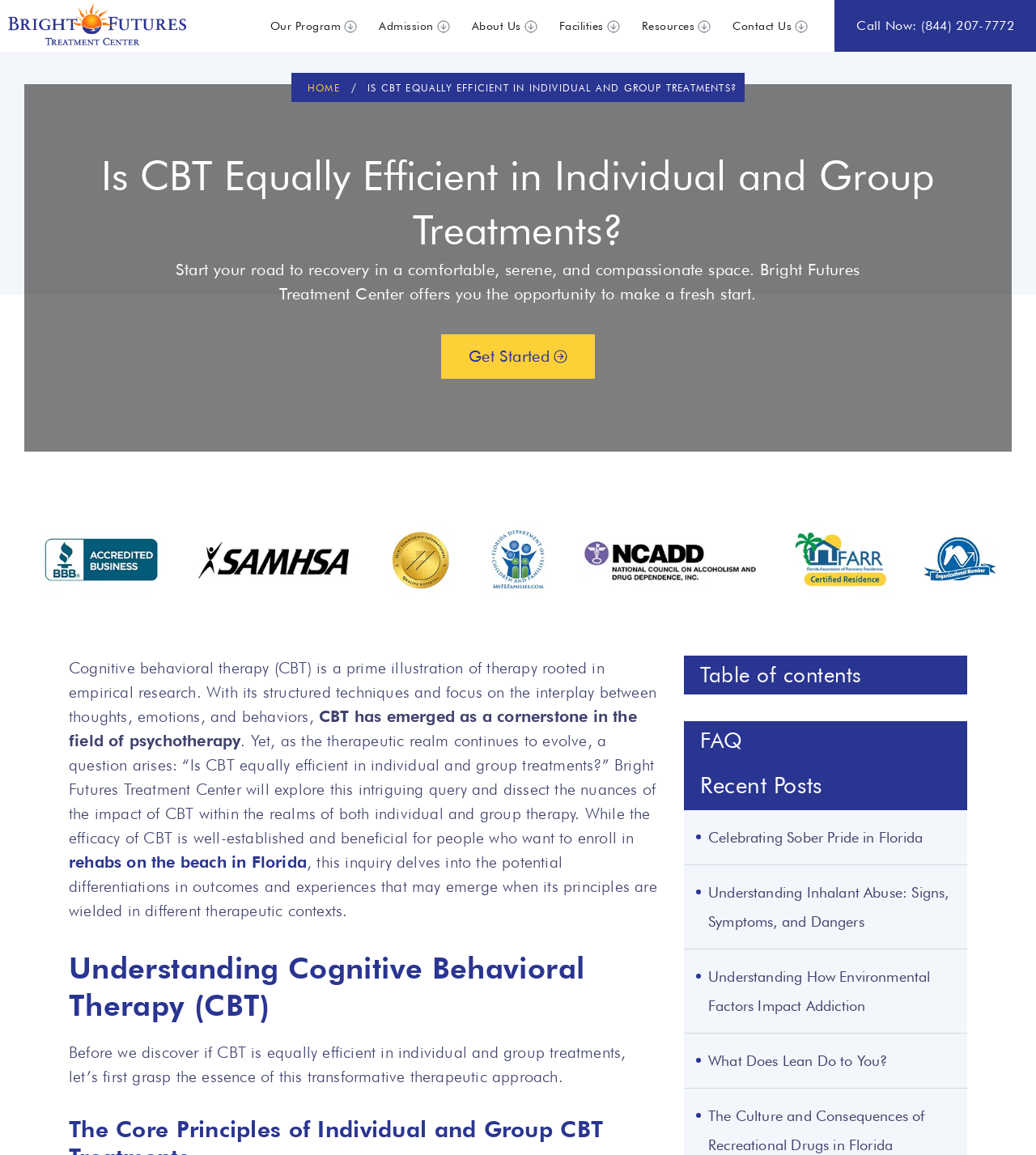How many logos are displayed at the bottom of the webpage?
Please provide a full and detailed response to the question.

At the bottom of the webpage, there are six logos displayed, including the 'bbb logo', 'samhsa', 'gold medal badge', 'florida department logo', 'ncadd logo', and 'farr logo'. These logos likely represent certifications, accreditations, or memberships of the treatment center.